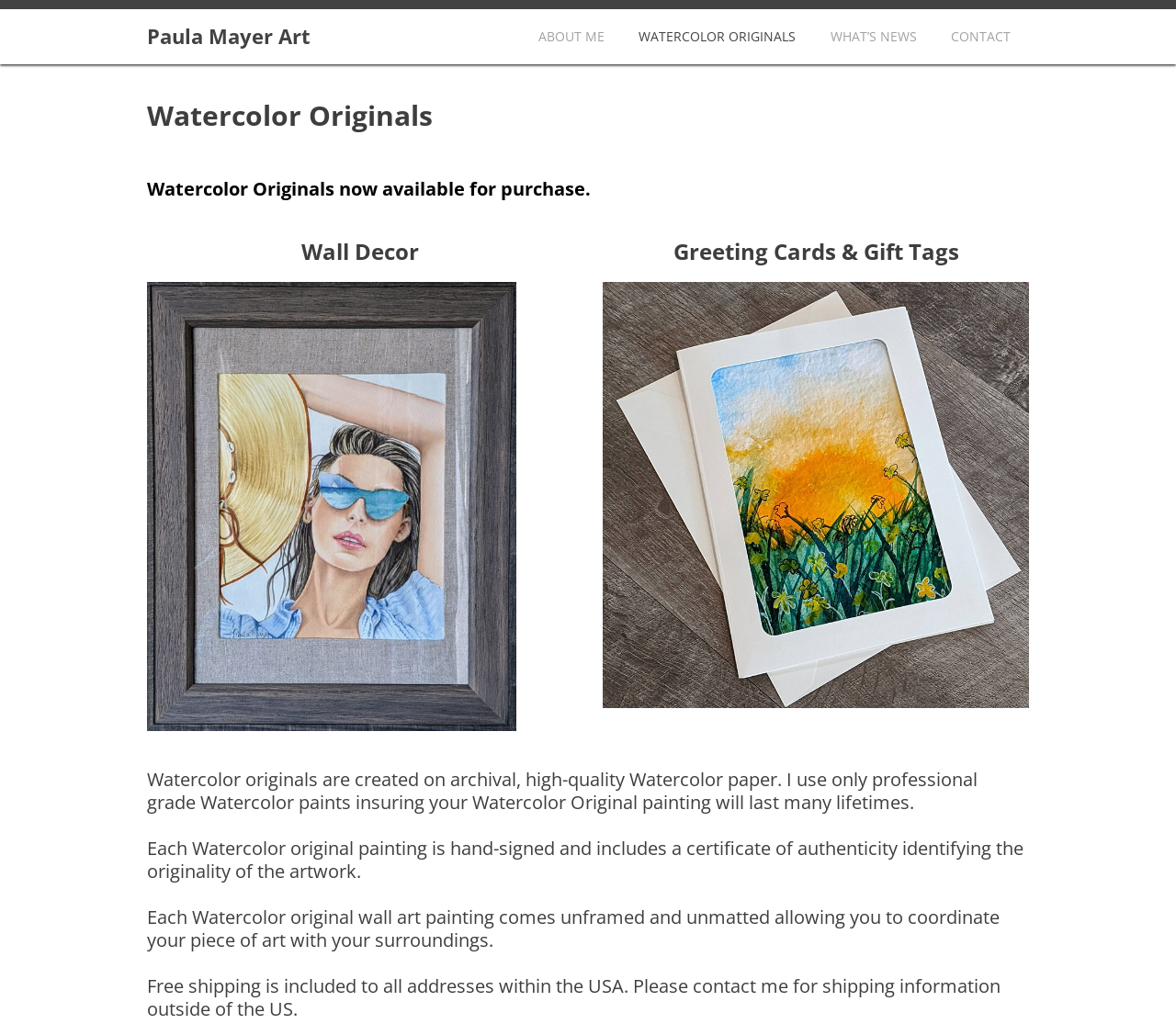Please answer the following query using a single word or phrase: 
What is included with each watercolor original painting?

certificate of authenticity